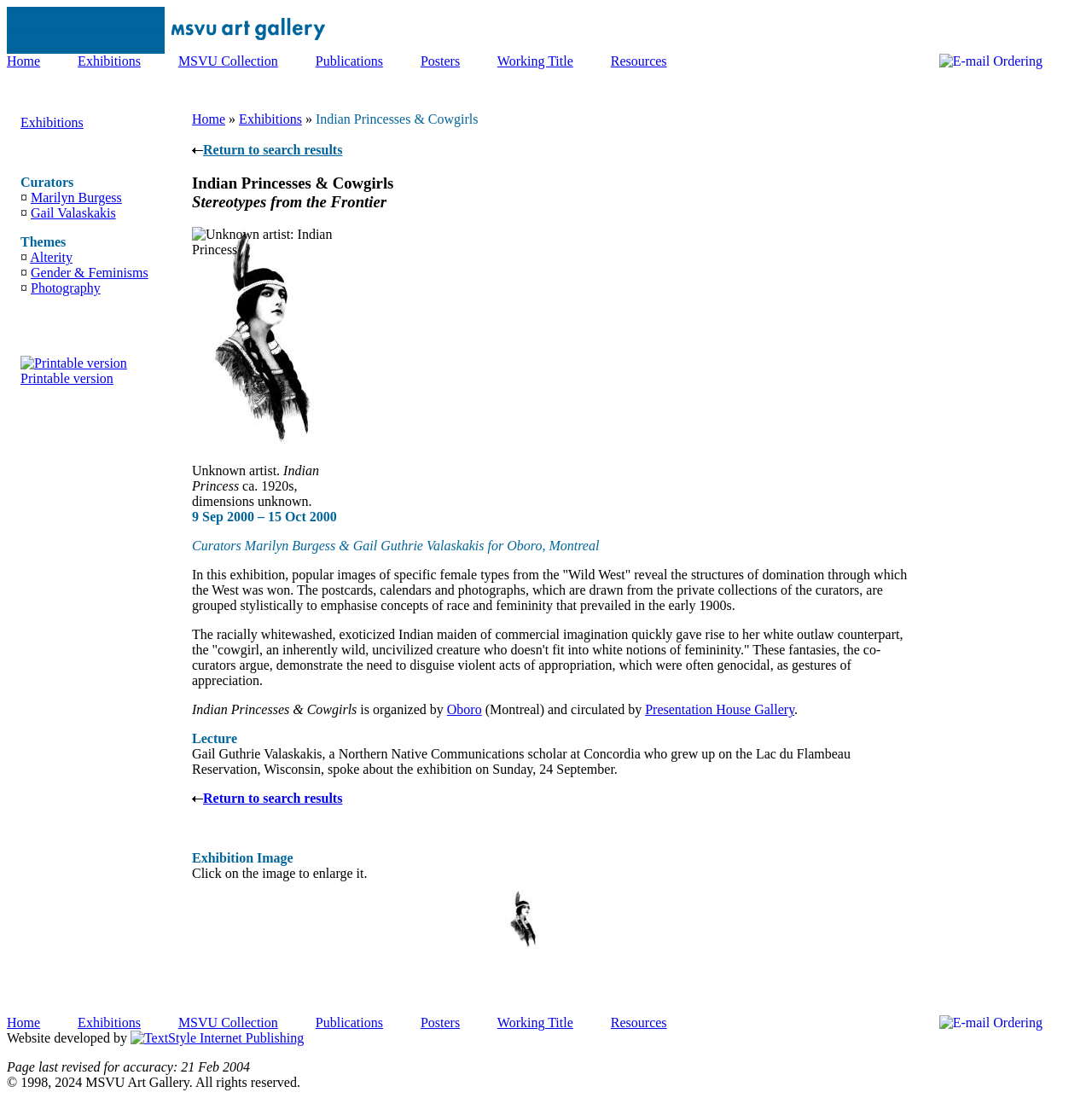Provide the bounding box coordinates of the HTML element this sentence describes: "Join". The bounding box coordinates consist of four float numbers between 0 and 1, i.e., [left, top, right, bottom].

None